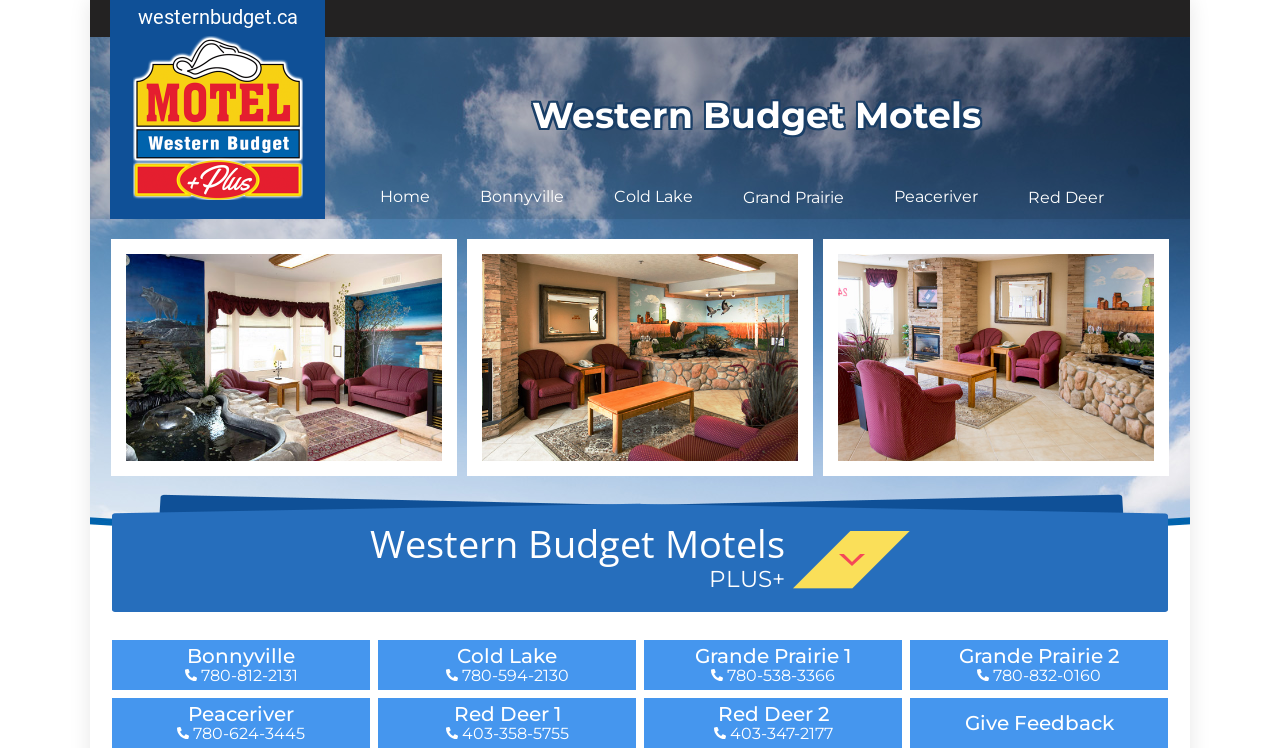Examine the screenshot and answer the question in as much detail as possible: What is the website's domain name?

I found the website's domain name by looking at the static text element at the top of the webpage, which displays 'westernbudget.ca'.